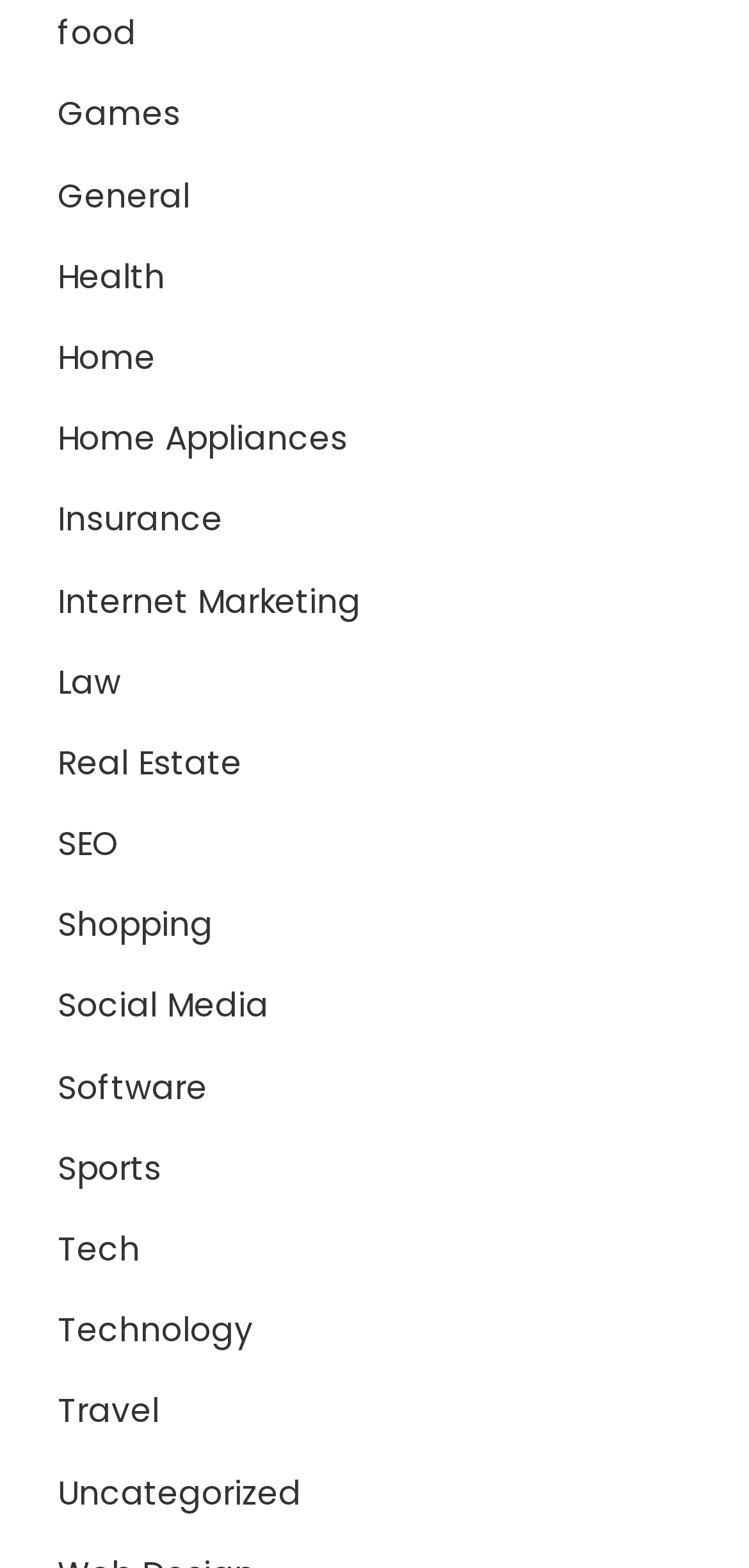Determine the bounding box coordinates of the clickable region to execute the instruction: "browse Shopping". The coordinates should be four float numbers between 0 and 1, denoted as [left, top, right, bottom].

[0.077, 0.575, 0.285, 0.604]